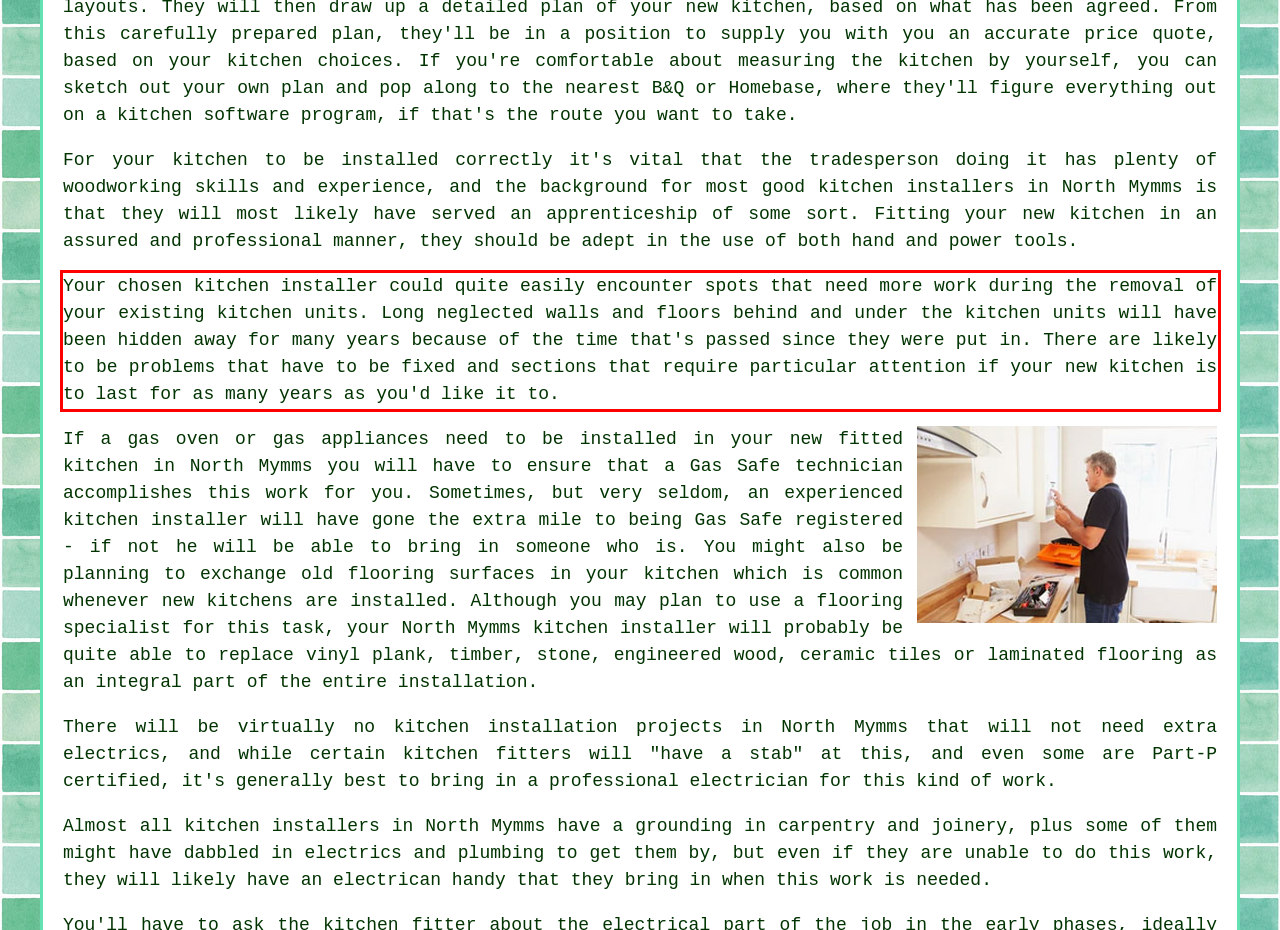The screenshot you have been given contains a UI element surrounded by a red rectangle. Use OCR to read and extract the text inside this red rectangle.

Your chosen kitchen installer could quite easily encounter spots that need more work during the removal of your existing kitchen units. Long neglected walls and floors behind and under the kitchen units will have been hidden away for many years because of the time that's passed since they were put in. There are likely to be problems that have to be fixed and sections that require particular attention if your new kitchen is to last for as many years as you'd like it to.